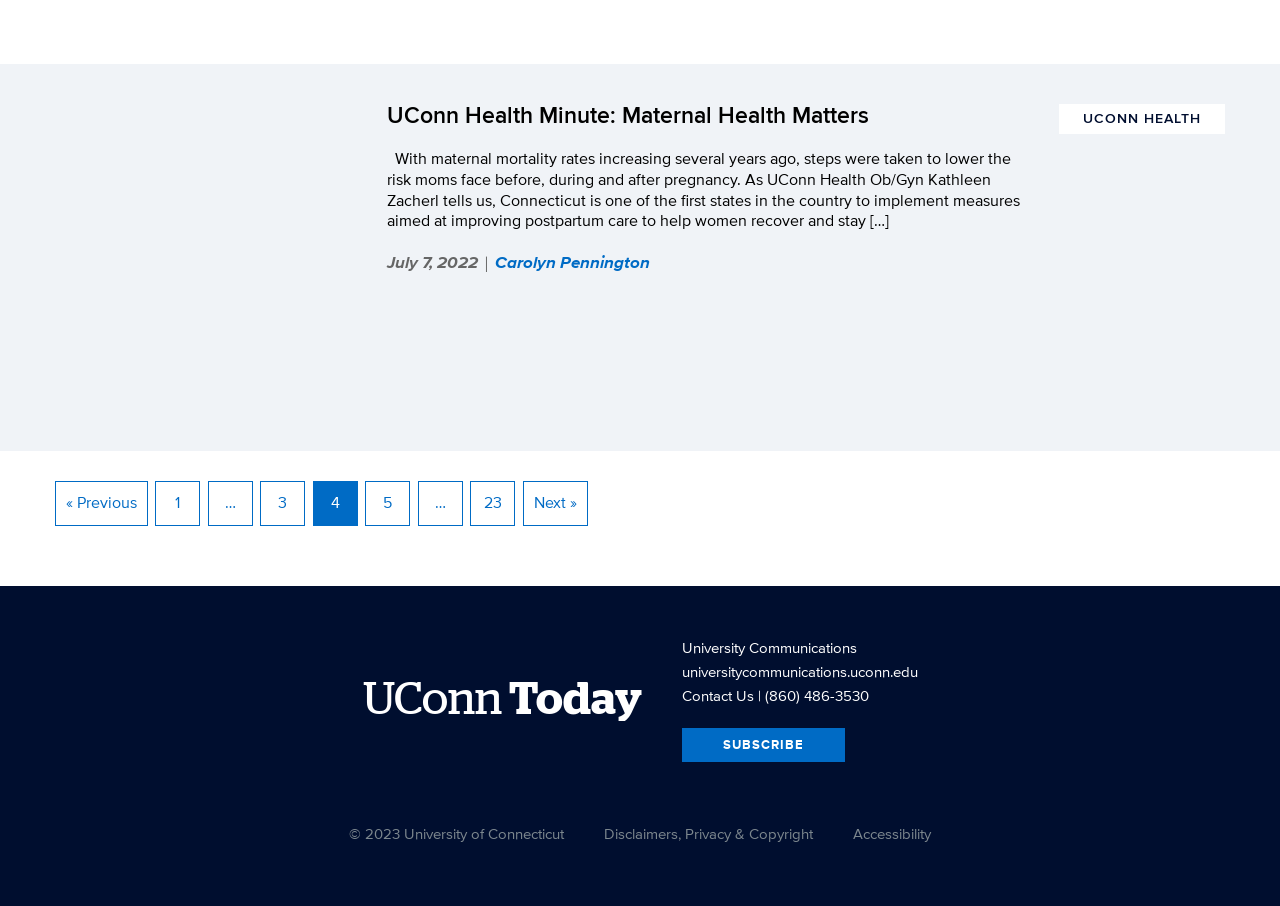What is the purpose of the 'UConn Today' section?
Answer with a single word or short phrase according to what you see in the image.

University Communications